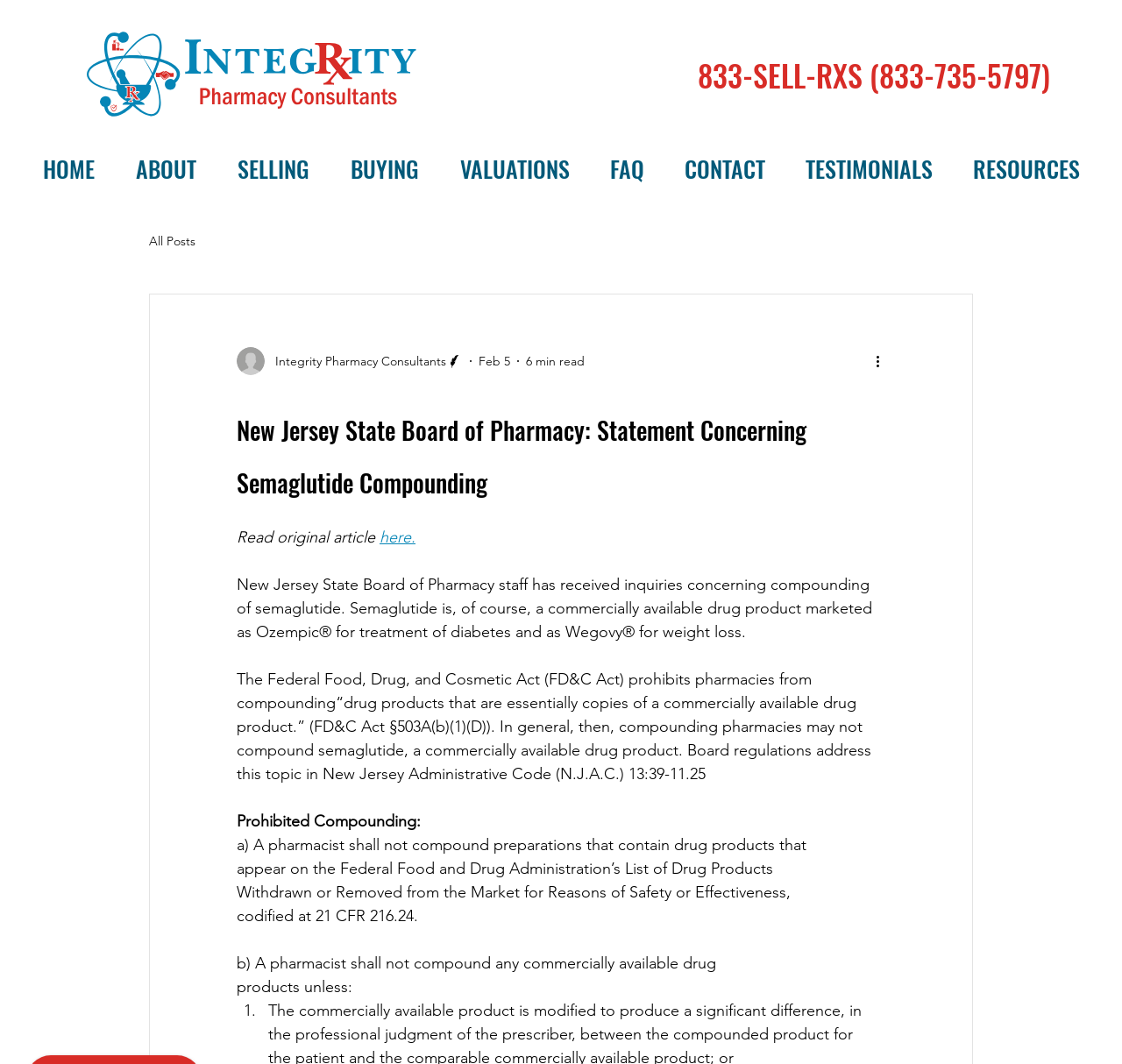Predict the bounding box of the UI element that fits this description: "Skip to Footer↵ENTER".

[0.016, 0.041, 0.207, 0.088]